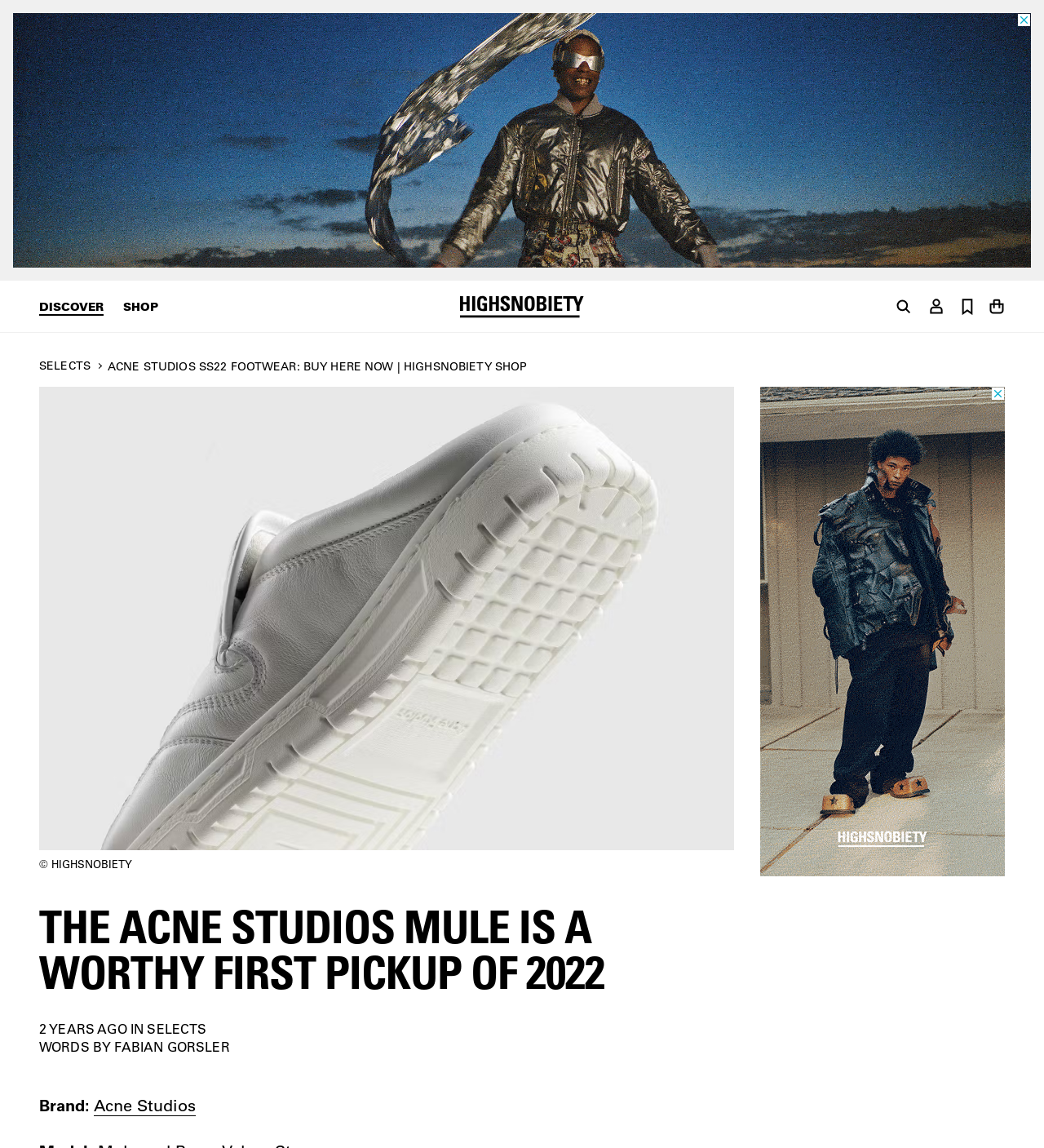What type of content is being discussed on this webpage?
Examine the image and give a concise answer in one word or a short phrase.

Footwear